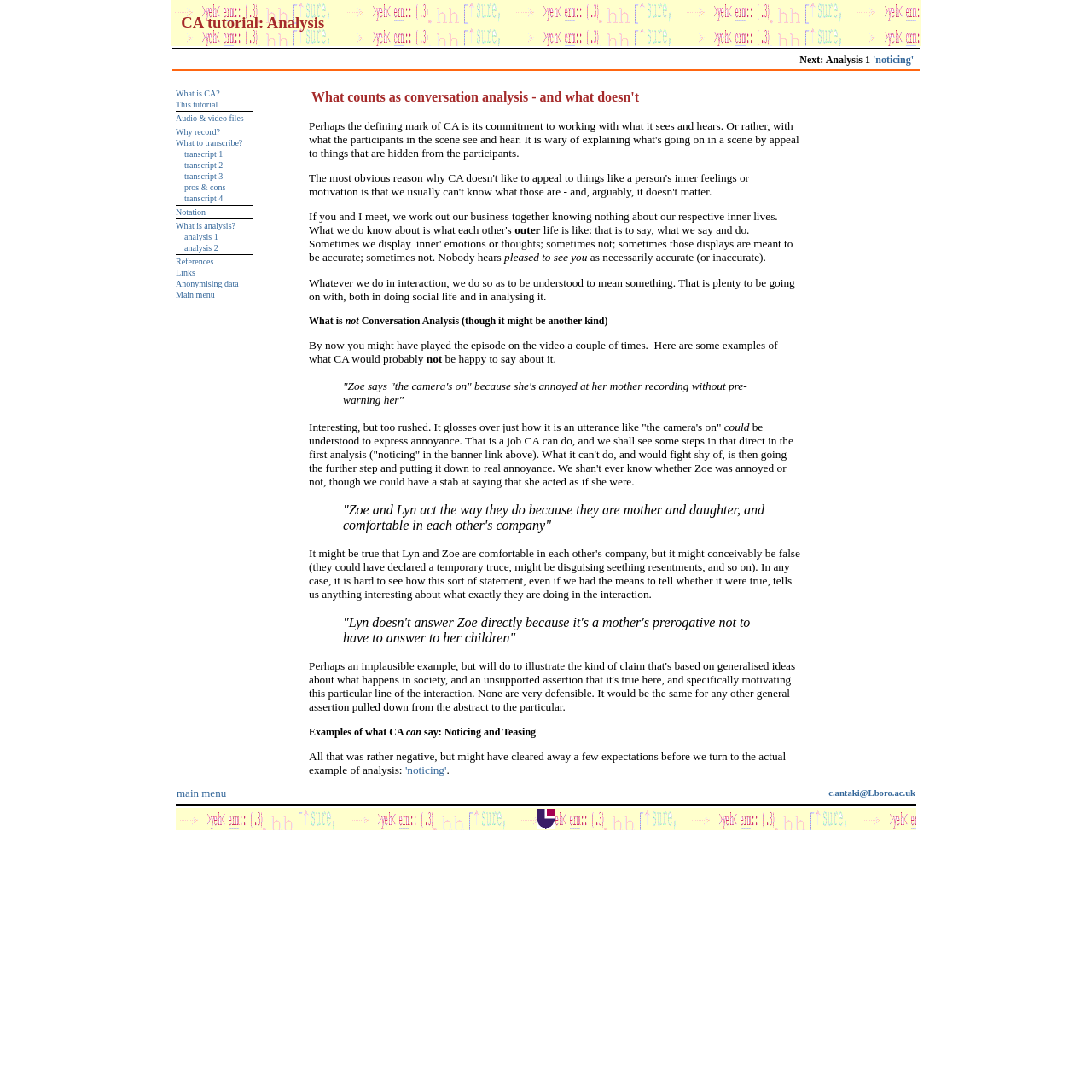Detail the various sections and features present on the webpage.

This webpage is an introduction to conversation analysis, with a focus on its analysis aspect. At the top, there is a title "CA tutorial: Analysis" followed by a navigation link "Next: Analysis 1 'noticing'". 

Below the title, there is a large table that occupies most of the page. The table has multiple rows, each containing links to various topics related to conversation analysis, such as "What is CA?", "This tutorial", "Audio & video files", "Why record?", "What to transcribe?", and several transcripts and analysis topics. The links are organized in a grid-like structure, with some rows having two columns and others having a single column. 

The webpage has a total of 12 rows in the table, with each row containing one or two links. The links are labeled with descriptive text, such as "What is CA?" and "transcript 1", indicating the content of the linked page. There are no images on the page. The overall layout is simple and easy to navigate, with a clear hierarchy of elements.